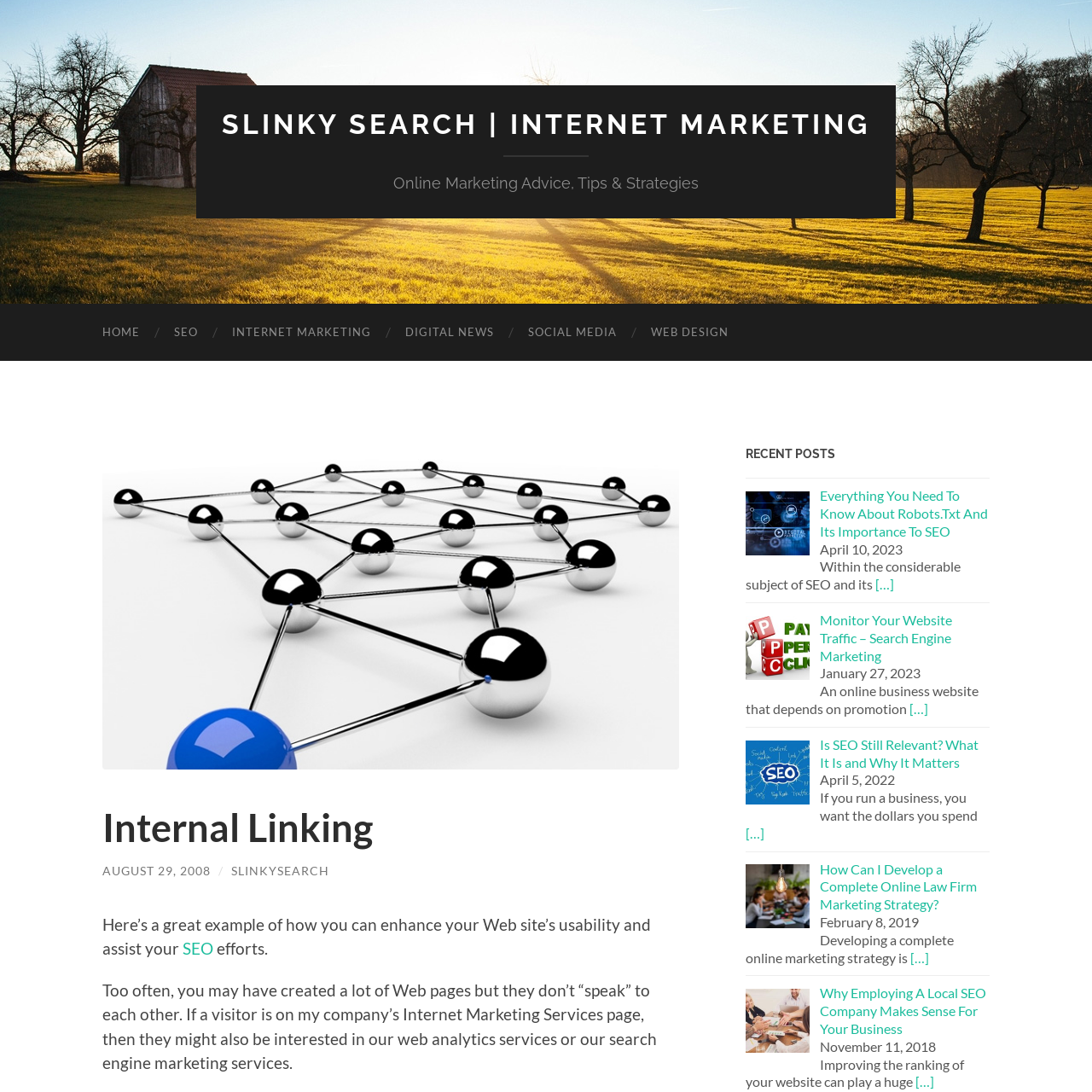Offer a meticulous description of the webpage's structure and content.

This webpage is about internal linking and online marketing advice. At the top, there is a link to "SLINKY SEARCH | INTERNET MARKETING" and a static text "Online Marketing Advice, Tips & Strategies". Below this, there are several links to different categories, including "HOME", "SEO", "INTERNET MARKETING", "DIGITAL NEWS", "SOCIAL MEDIA", and "WEB DESIGN", which are aligned horizontally.

Further down, there is a figure with a link to "Internal Linking" and an image with the same title. Next to this, there is a heading "Internal Linking" and a link to "AUGUST 29, 2008". Below this, there is a static text describing the importance of internal linking for website usability and SEO efforts.

On the right side of the page, there is a section titled "RECENT POSTS" with several links to recent articles. Each article has a title, a date, and a brief summary. The articles are about various topics related to SEO, online marketing, and website traffic. There are also images accompanying each article.

In total, there are 5 recent posts, each with a link to the full article, a date, and a brief summary. The posts are arranged vertically, with the most recent one at the top.